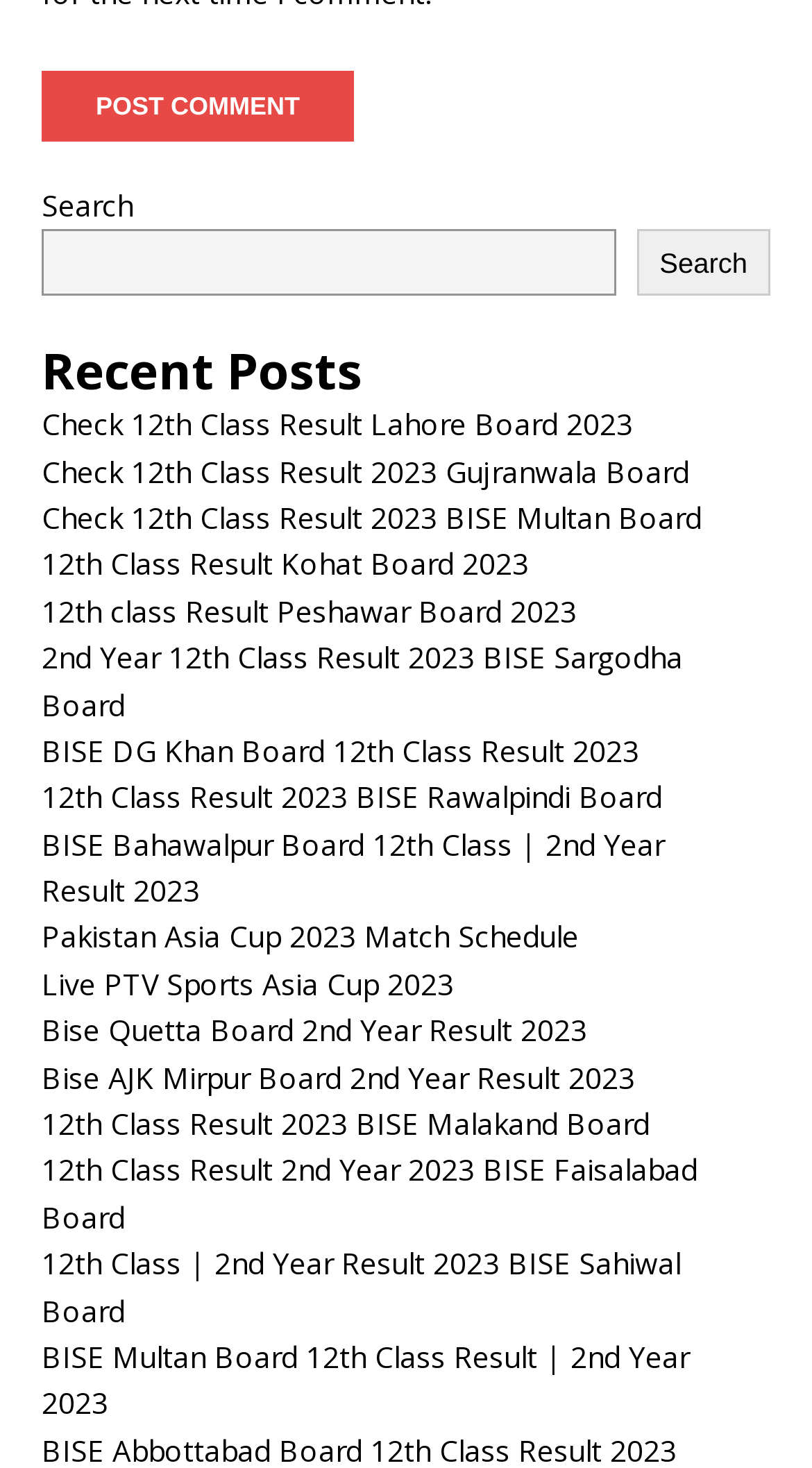Identify the bounding box coordinates for the region of the element that should be clicked to carry out the instruction: "Post a comment". The bounding box coordinates should be four float numbers between 0 and 1, i.e., [left, top, right, bottom].

[0.051, 0.048, 0.436, 0.096]